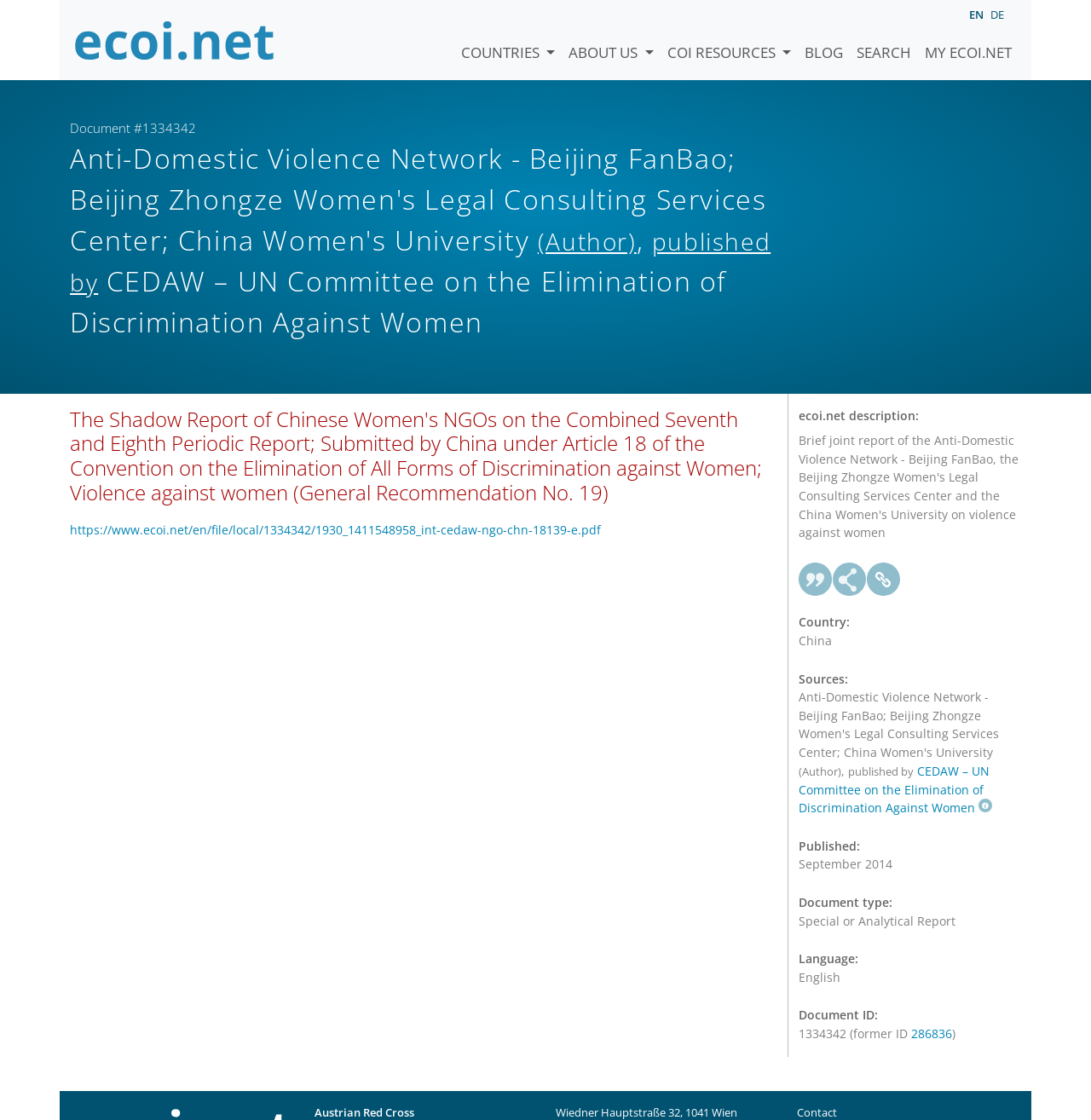Please determine the bounding box coordinates of the clickable area required to carry out the following instruction: "Visit the 'ecoi.net' website". The coordinates must be four float numbers between 0 and 1, represented as [left, top, right, bottom].

[0.066, 0.011, 0.254, 0.06]